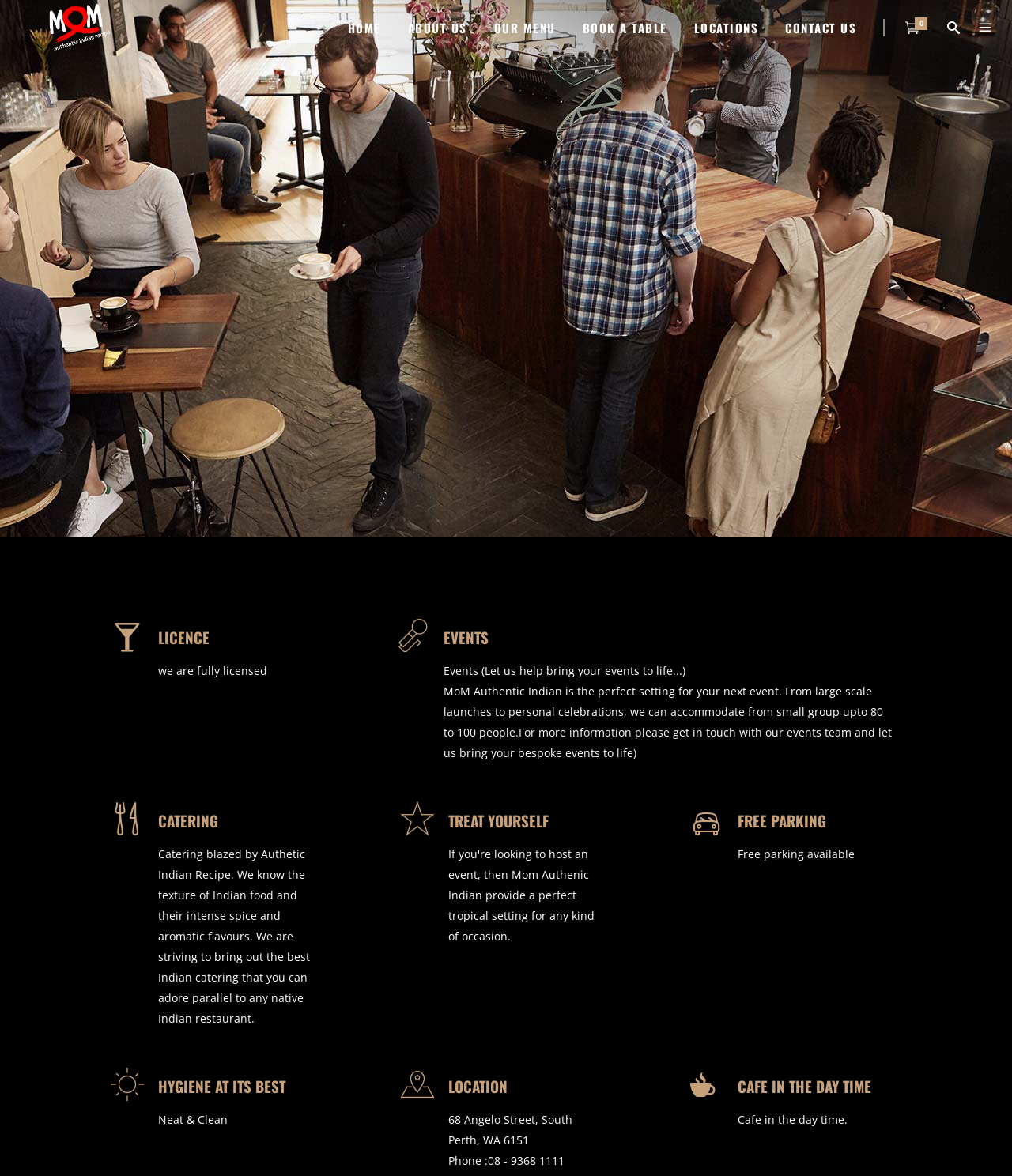Find and provide the bounding box coordinates for the UI element described with: "Book A Table".

[0.562, 0.0, 0.672, 0.046]